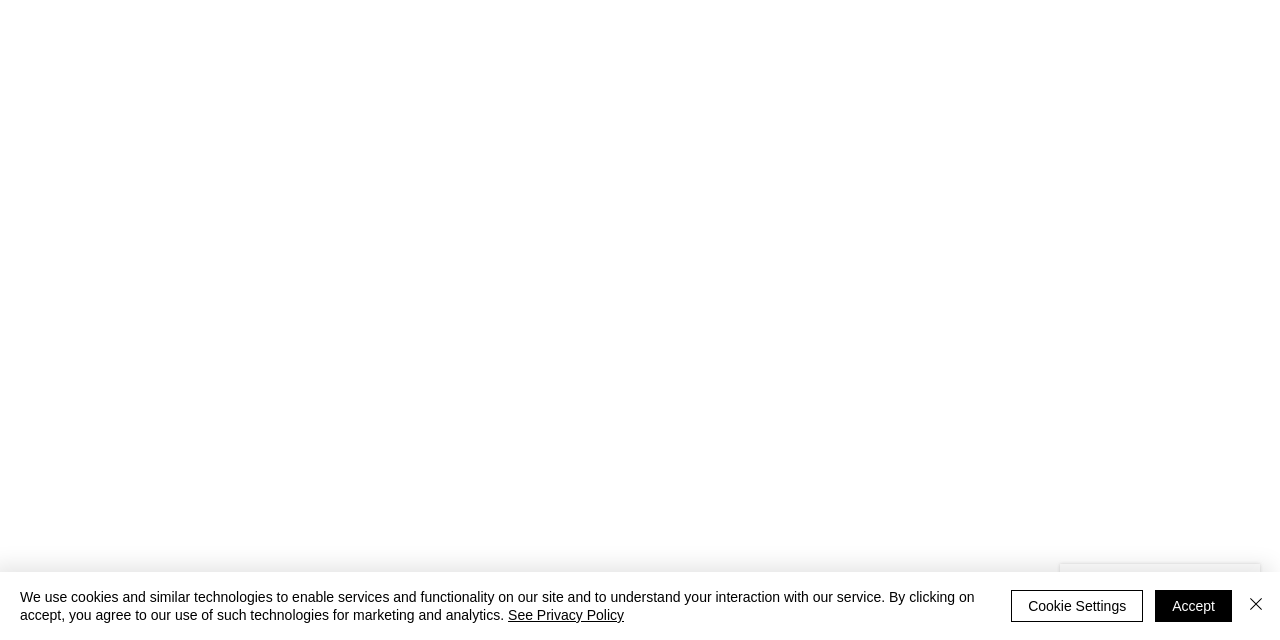Provide the bounding box coordinates of the HTML element this sentence describes: "Accept".

[0.902, 0.922, 0.962, 0.972]